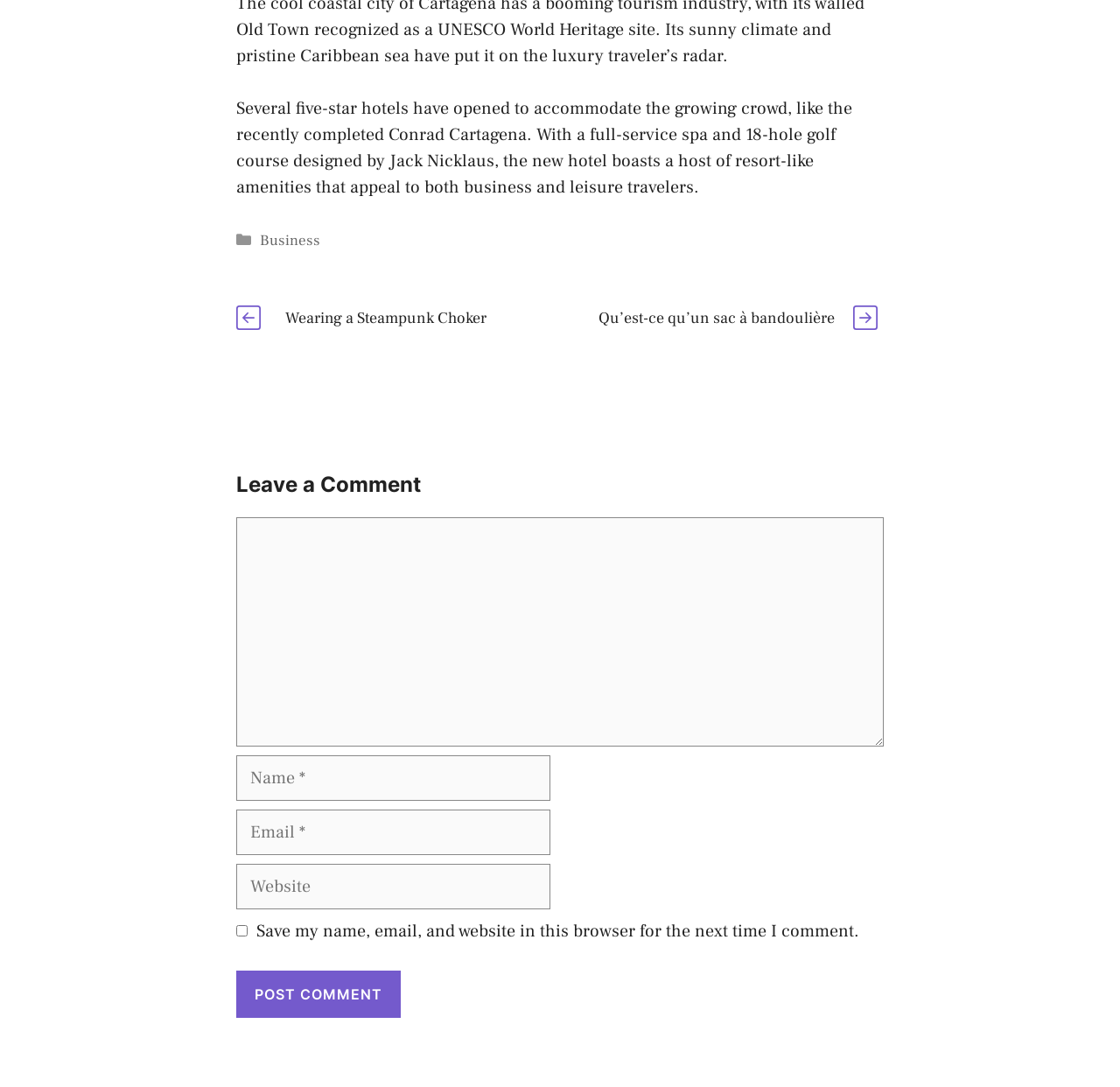Find the bounding box coordinates of the clickable area that will achieve the following instruction: "Click the Post Comment button".

[0.211, 0.893, 0.358, 0.936]